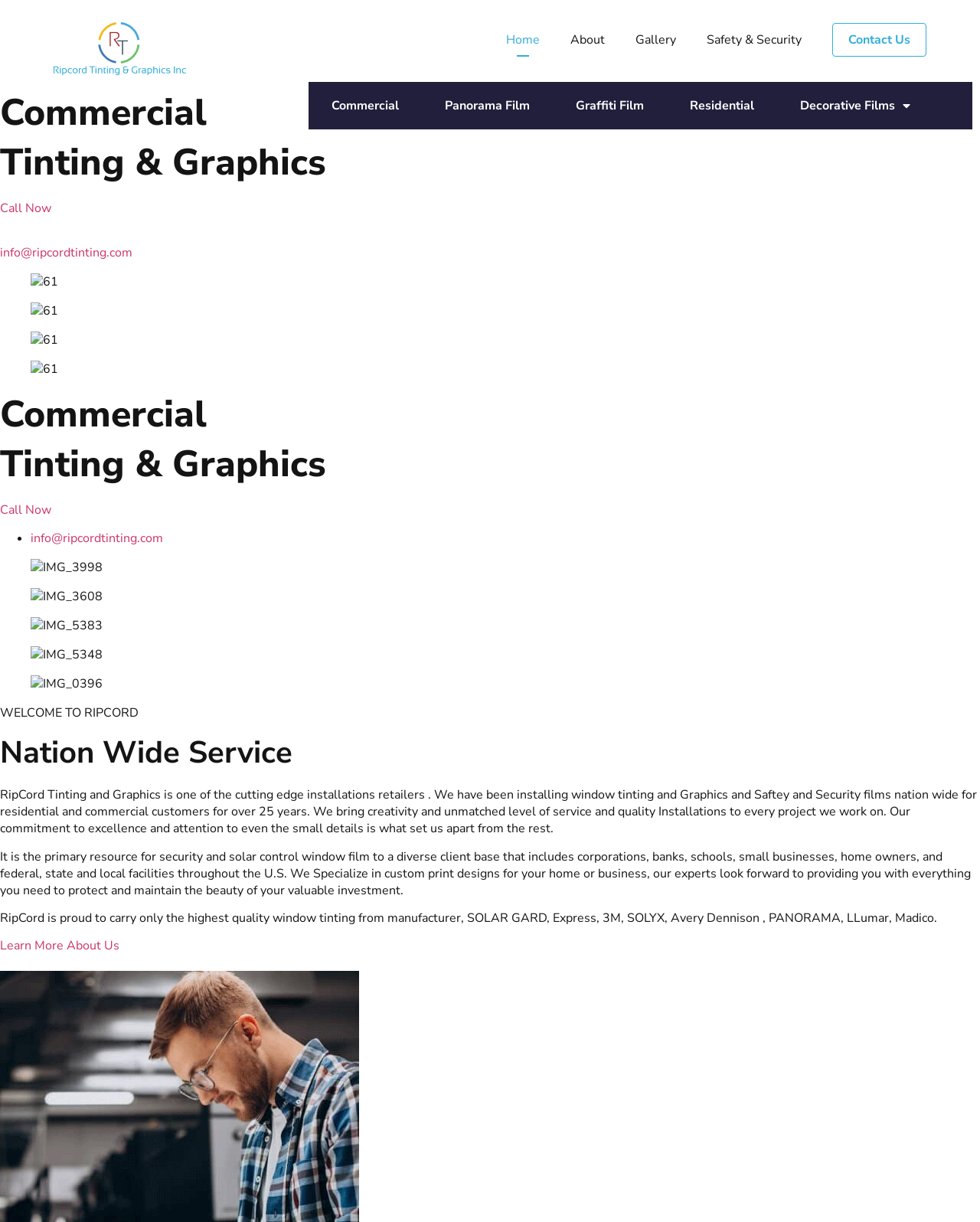Please provide a one-word or phrase answer to the question: 
What is the purpose of the 'Call Now' button?

To contact RipCord